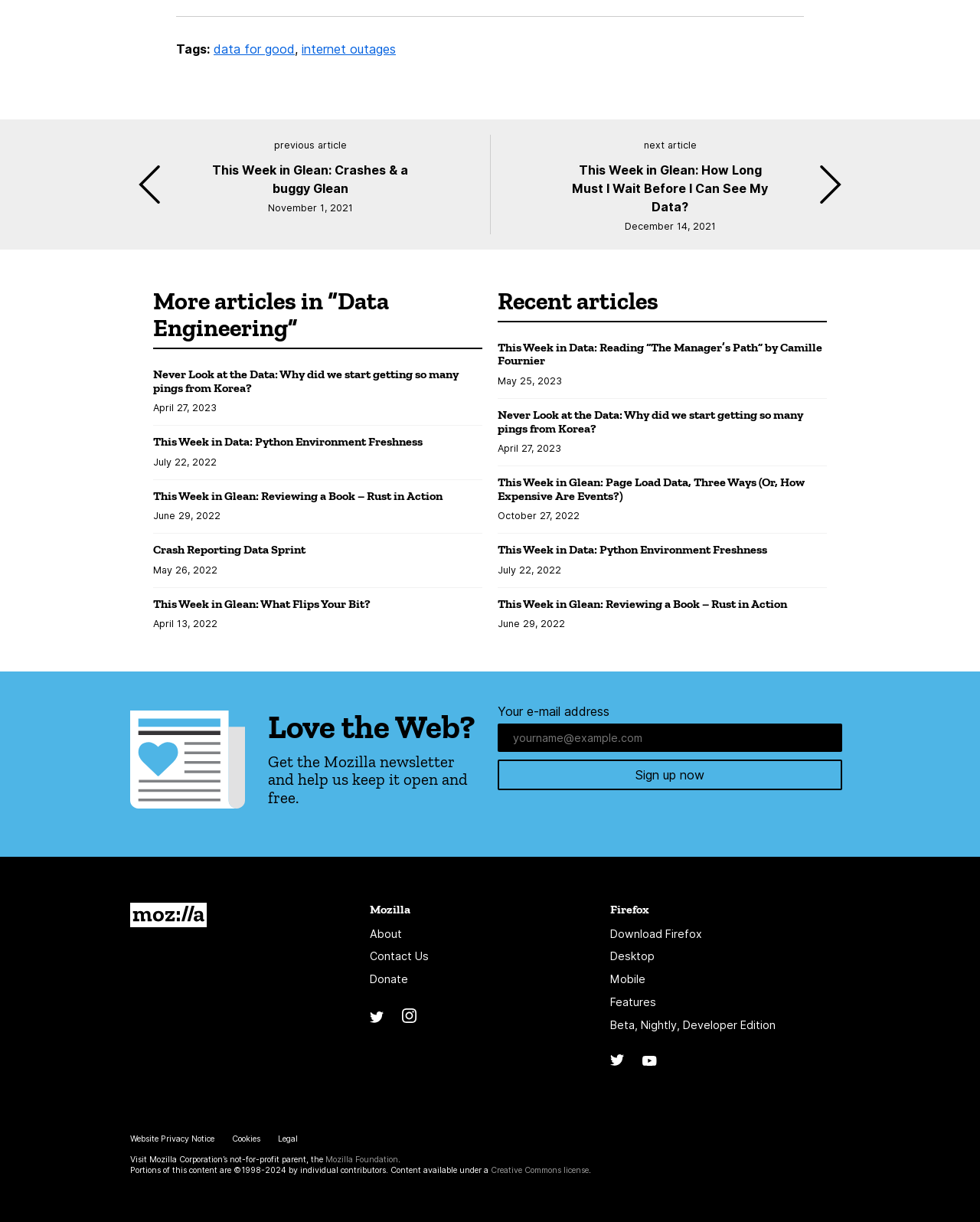How many links are there in the footer?
Relying on the image, give a concise answer in one word or a brief phrase.

9